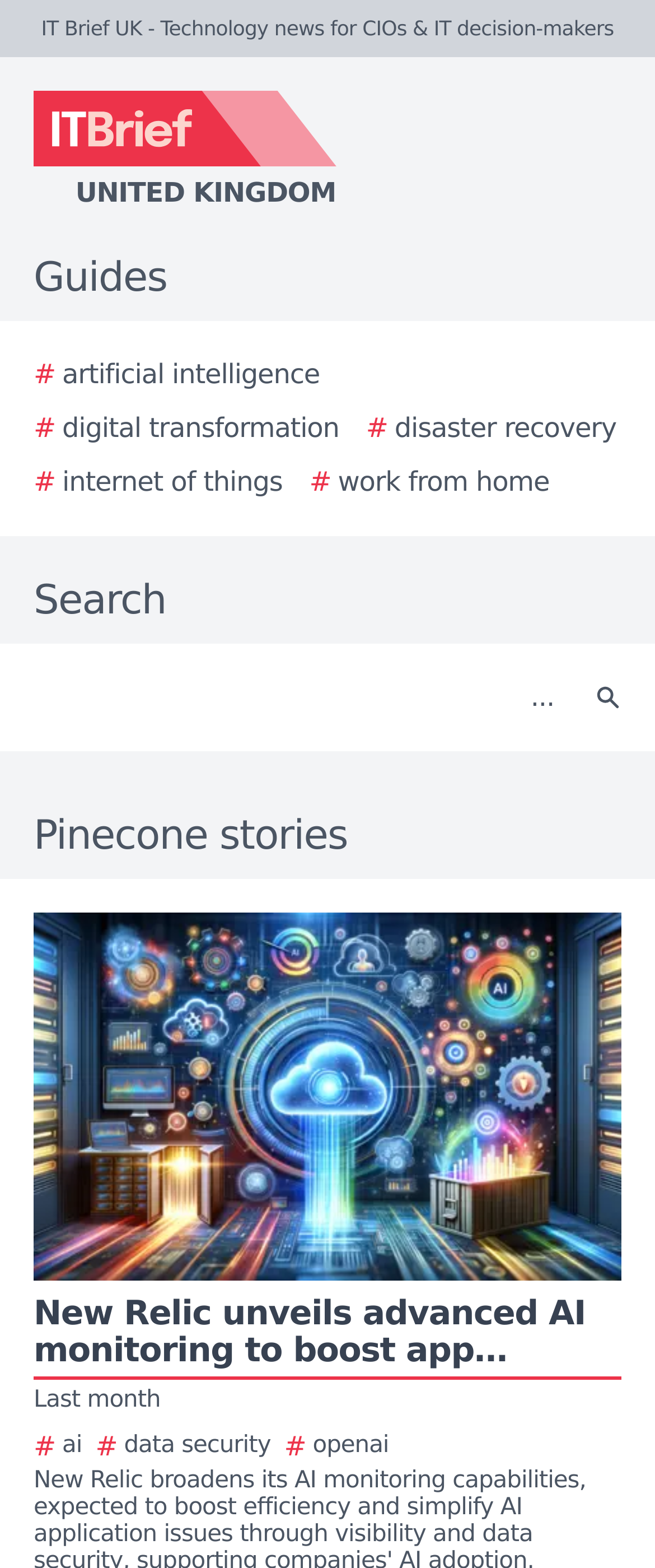Answer the question with a single word or phrase: 
How many categories are listed under Guides?

5